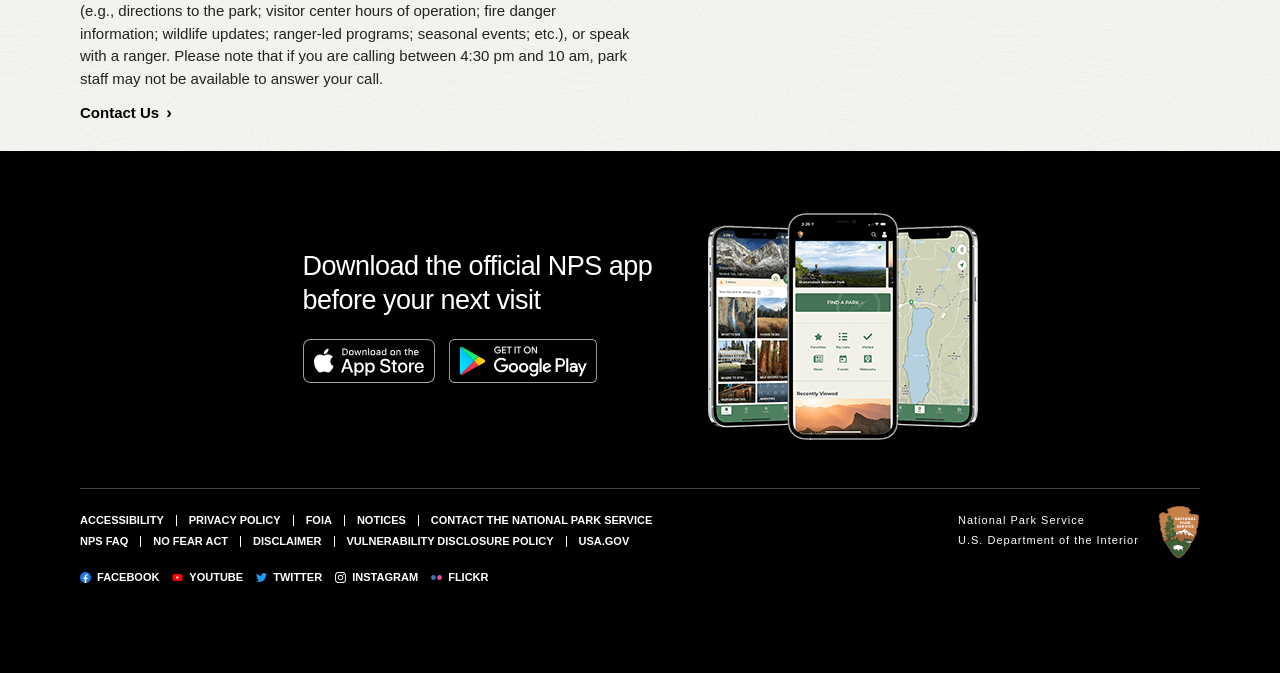Locate the bounding box coordinates of the area you need to click to fulfill this instruction: 'Get the NPS app on Google Play'. The coordinates must be in the form of four float numbers ranging from 0 to 1: [left, top, right, bottom].

[0.351, 0.496, 0.467, 0.576]